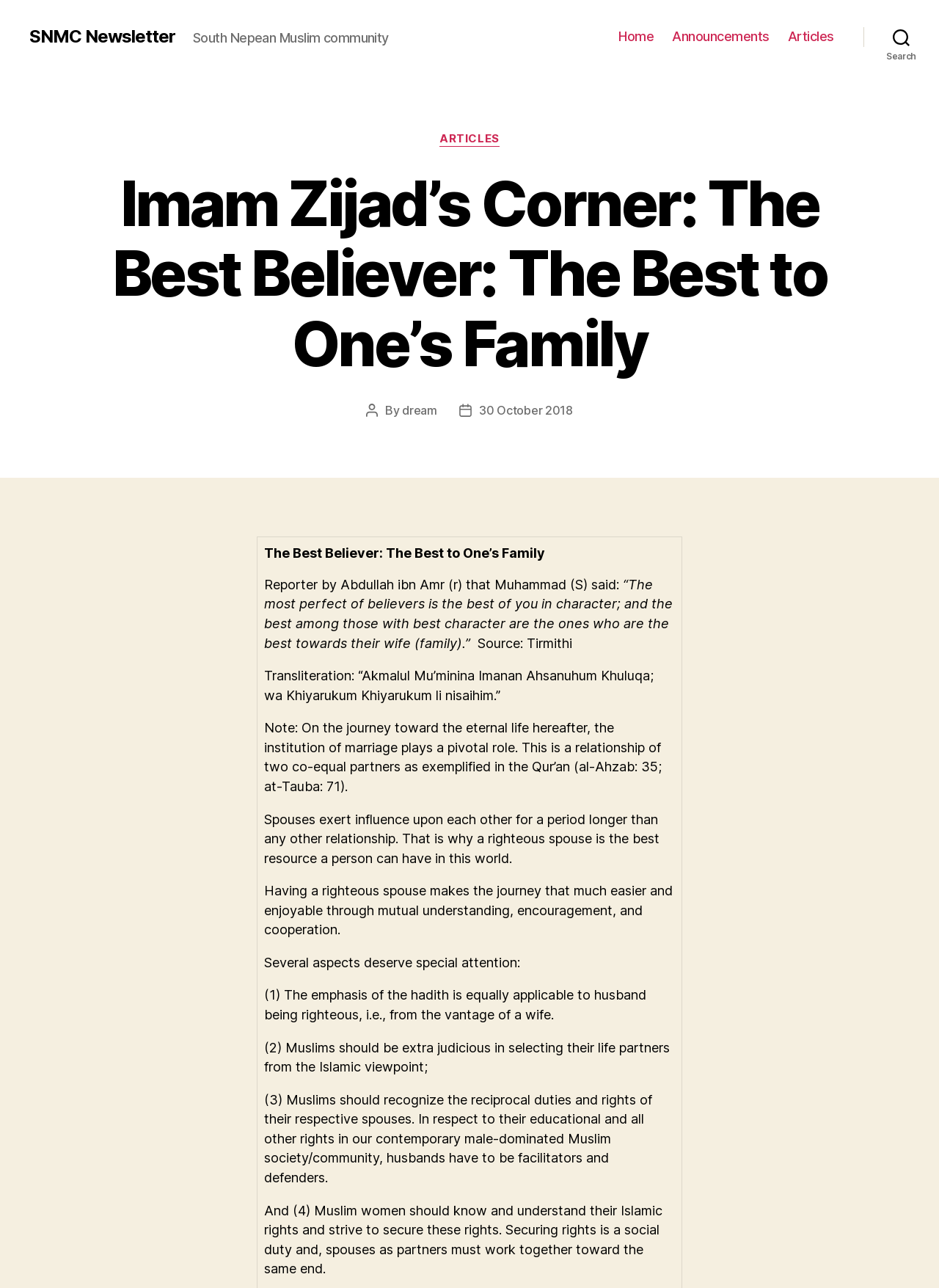Provide the bounding box coordinates of the section that needs to be clicked to accomplish the following instruction: "visit dream's profile."

[0.428, 0.313, 0.466, 0.324]